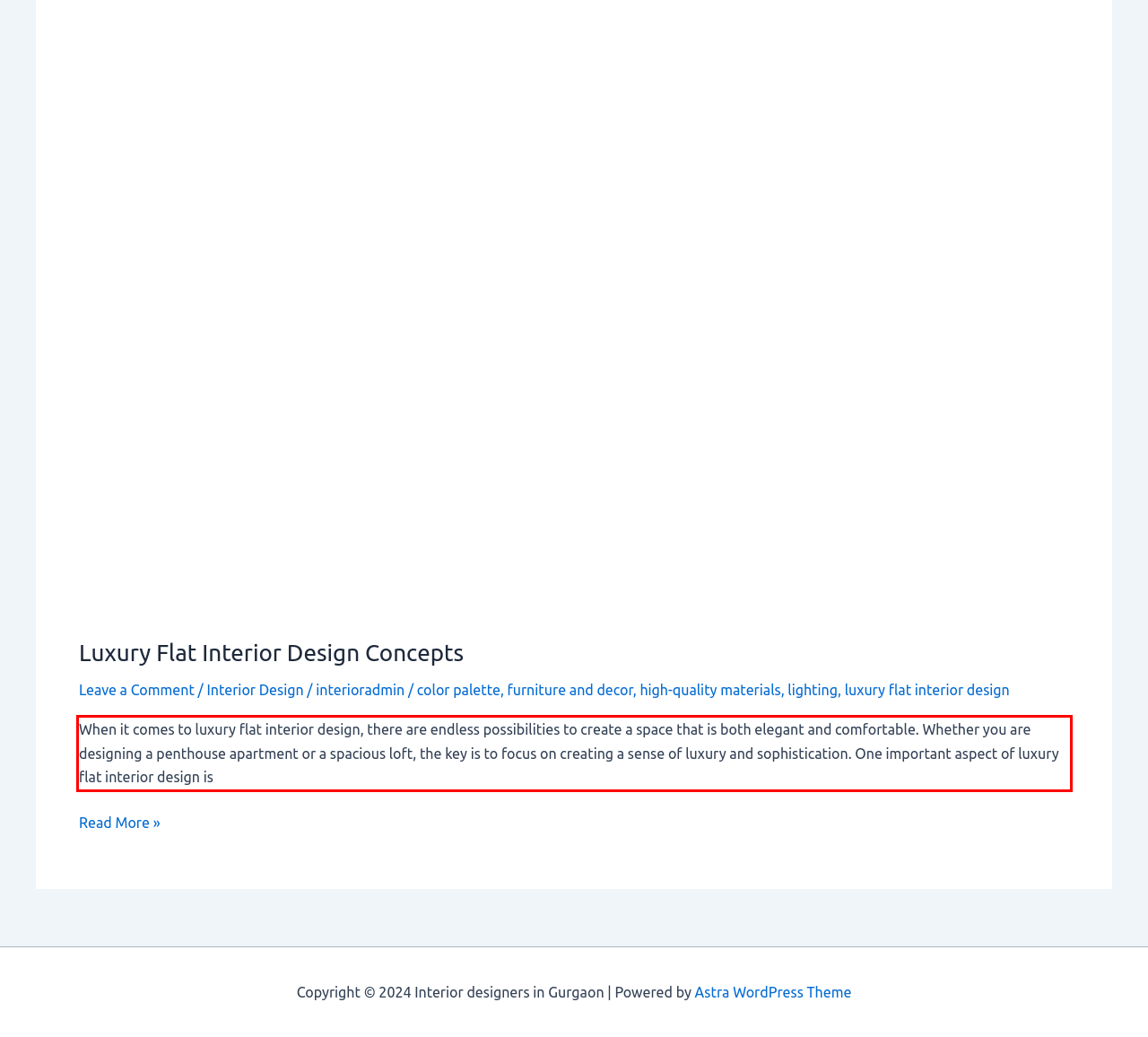Analyze the screenshot of a webpage where a red rectangle is bounding a UI element. Extract and generate the text content within this red bounding box.

When it comes to luxury flat interior design, there are endless possibilities to create a space that is both elegant and comfortable. Whether you are designing a penthouse apartment or a spacious loft, the key is to focus on creating a sense of luxury and sophistication. One important aspect of luxury flat interior design is